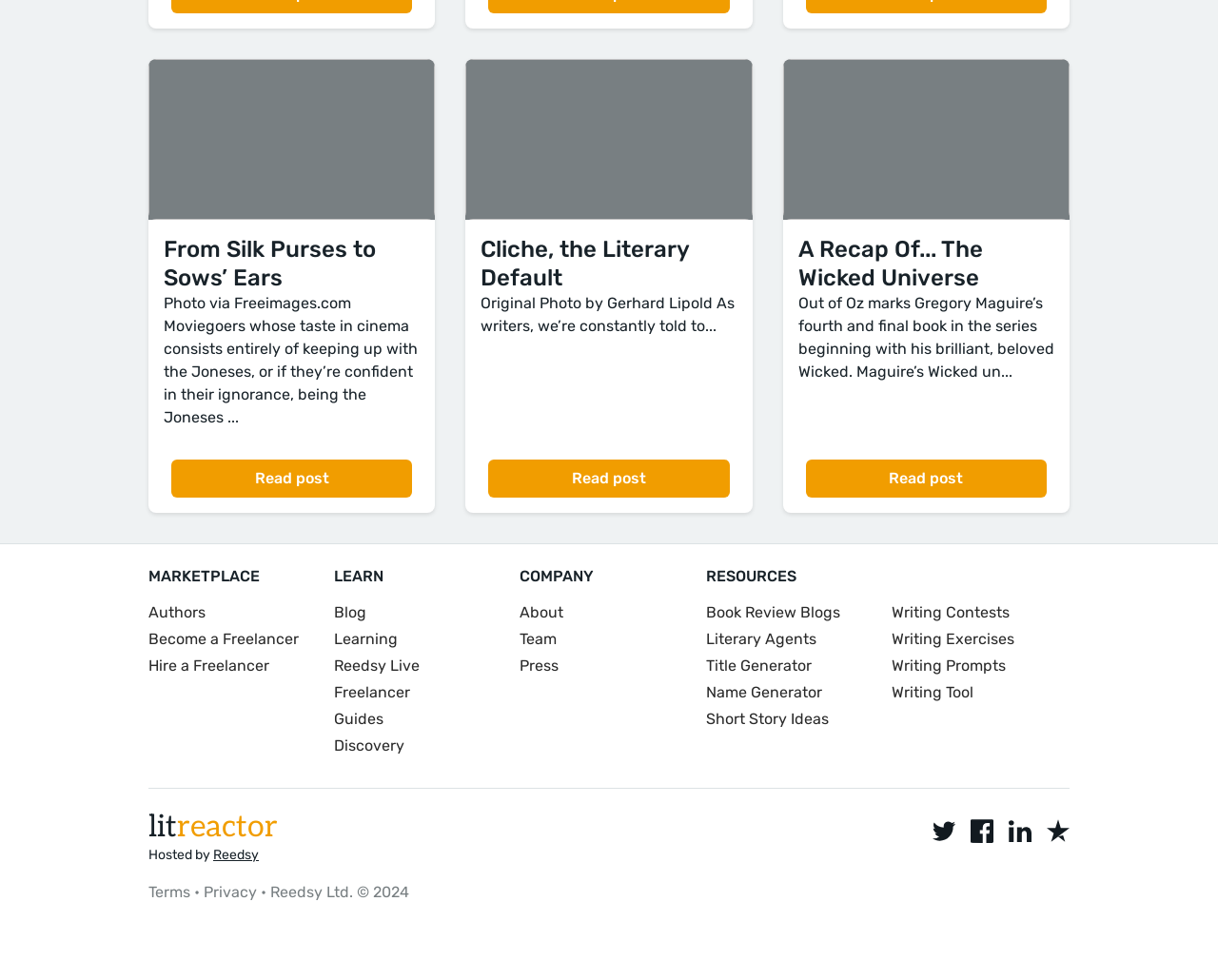Respond to the question below with a concise word or phrase:
How many social media links are there at the bottom of the page?

4